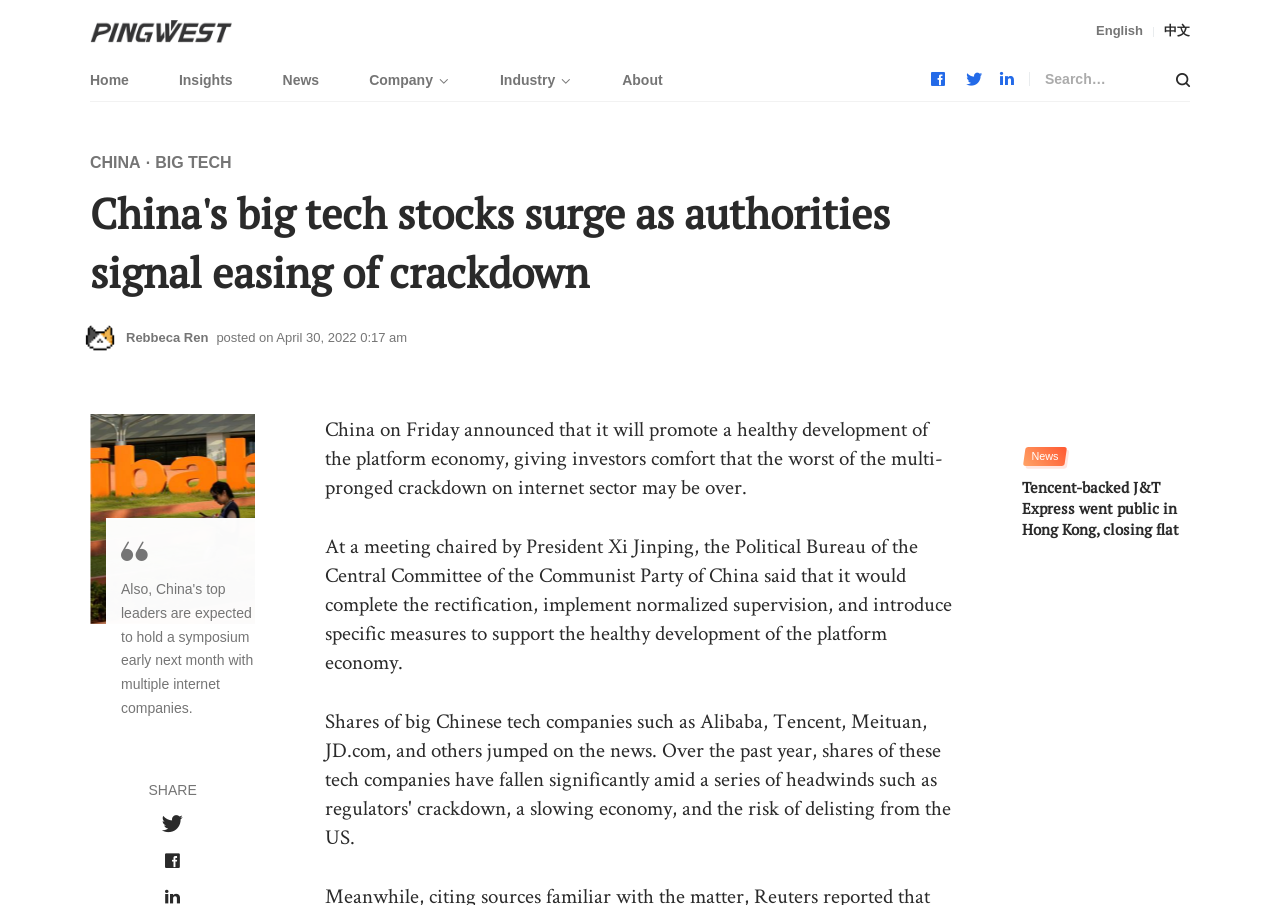Can you specify the bounding box coordinates for the region that should be clicked to fulfill this instruction: "Search for something".

[0.816, 0.077, 0.91, 0.099]